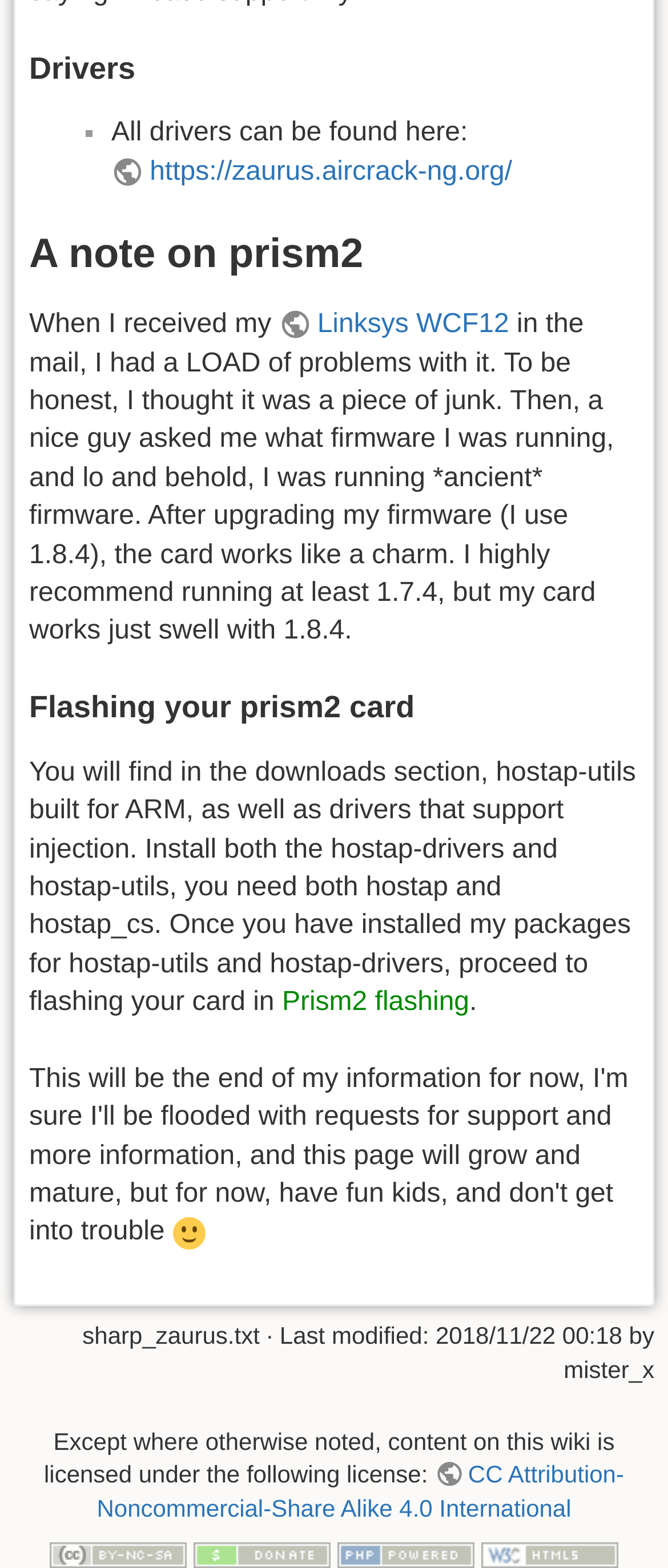Extract the bounding box coordinates of the UI element described: "title="Donate"". Provide the coordinates in the format [left, top, right, bottom] with values ranging from 0 to 1.

[0.29, 0.982, 0.495, 1.0]